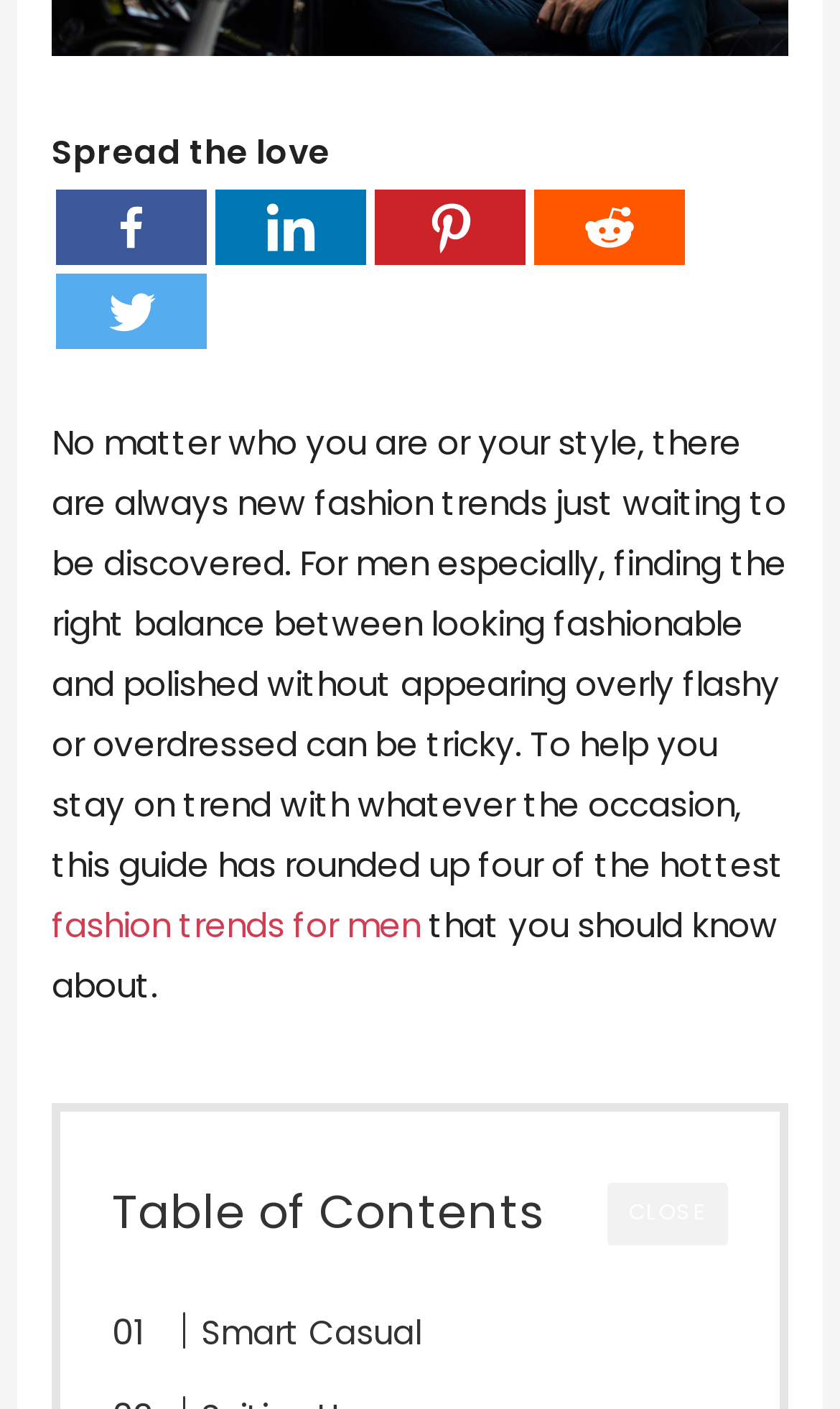What is the first fashion trend mentioned in the guide?
Using the image, provide a concise answer in one word or a short phrase.

Smart Casual